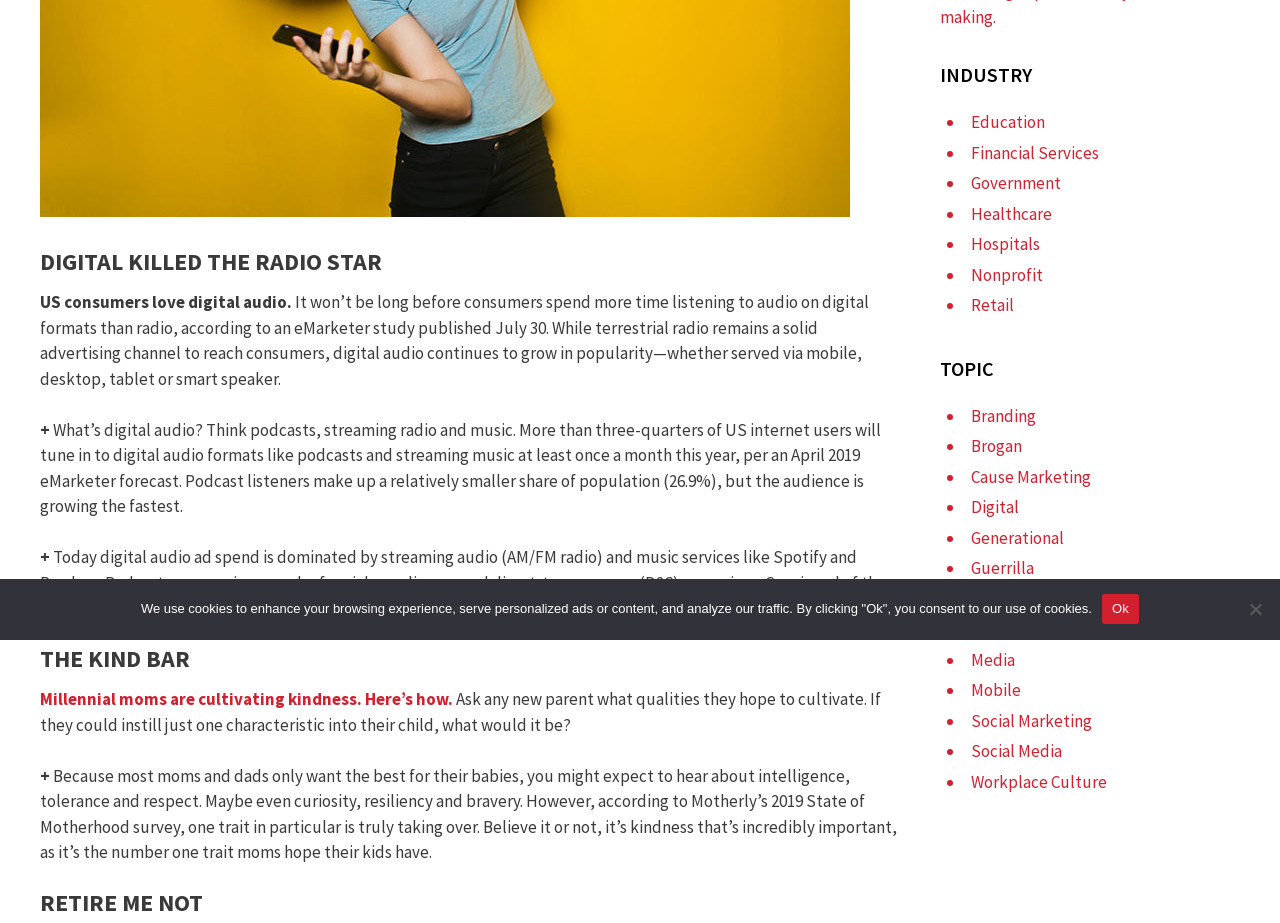Given the description "Media", provide the bounding box coordinates of the corresponding UI element.

[0.758, 0.703, 0.793, 0.726]